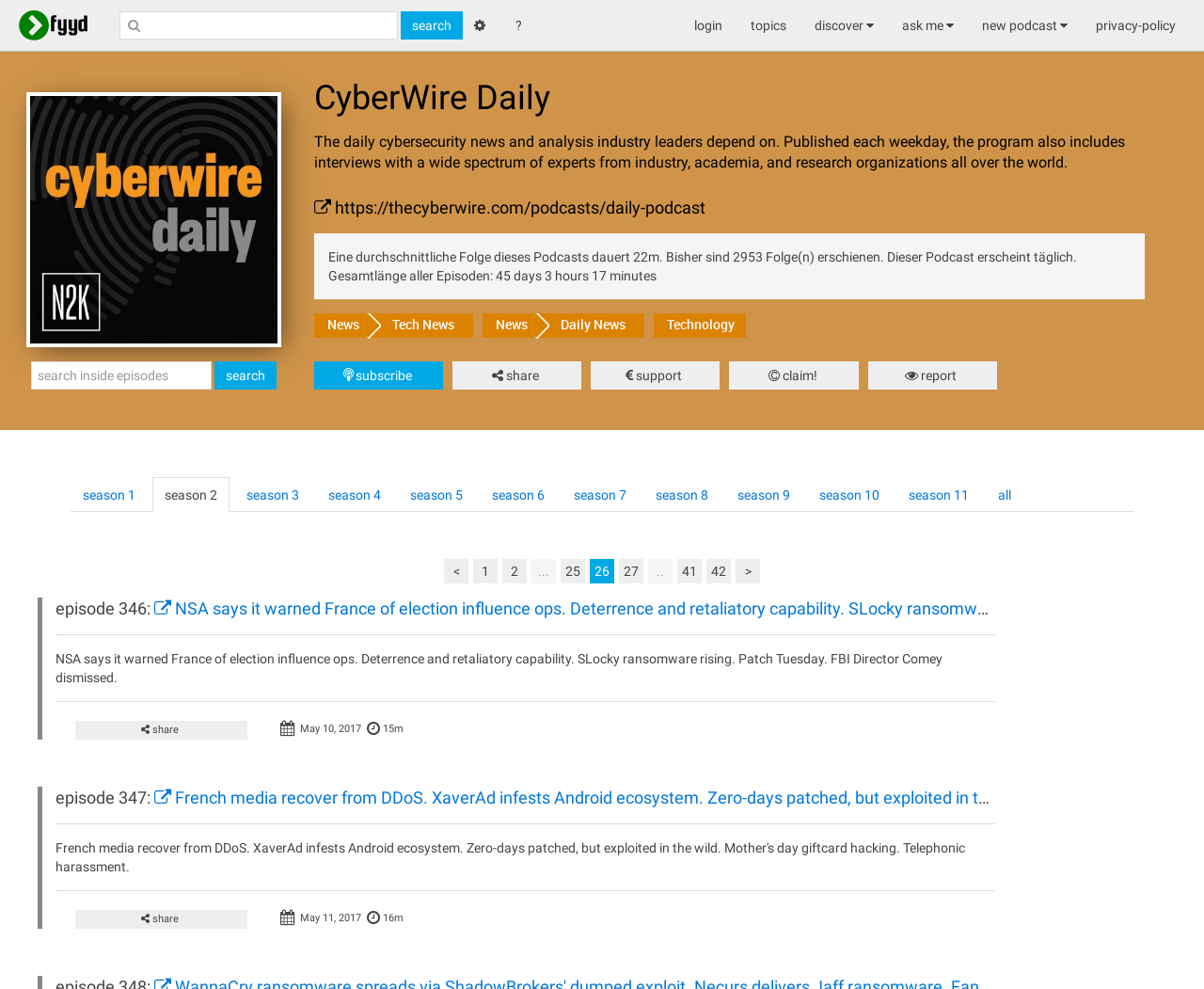Please determine the bounding box coordinates of the element's region to click for the following instruction: "Read the 'Oat Flour Brownie' recipe".

None